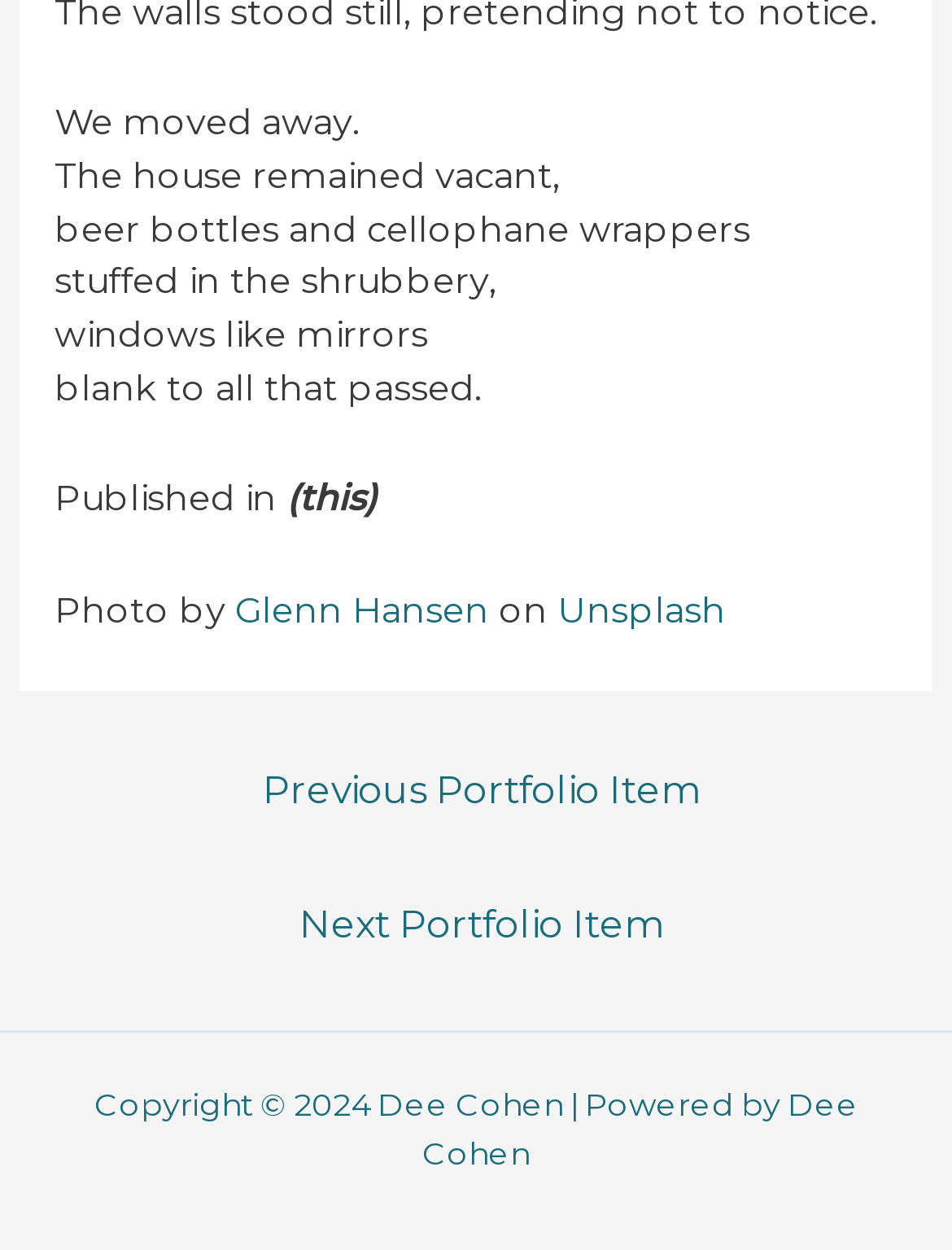What is the name of the portfolio item navigation?
Give a detailed explanation using the information visible in the image.

The name of the portfolio item navigation can be found at the bottom of the page, where it says 'Posts'.